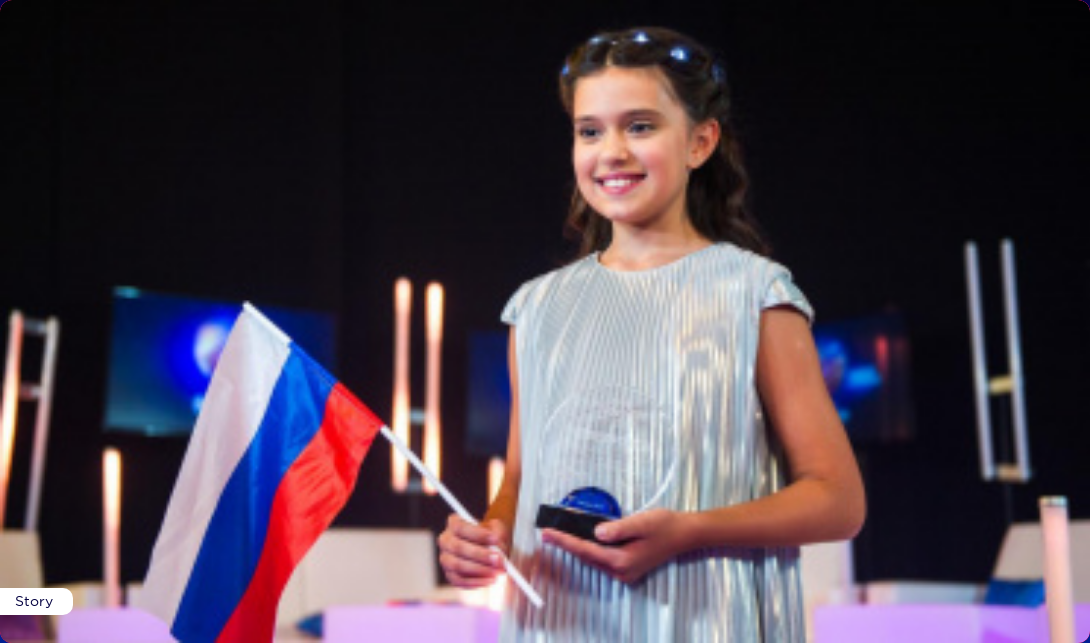Explain in detail what you see in the image.

In this vibrant moment, a young girl proudly stands with a beaming smile, holding the Russian flag in one hand and a prestigious award in the other. She is dressed in a stylish, shimmering silver outfit that gleams under the stage lights, enhancing the celebratory atmosphere. Behind her, the backdrop features soft blue lights and modern stage elements, creating a professional and festive setting. This image captures the excitement of achievement and joy, conveying a sense of national pride and accomplishment. The scene reflects a significant event, likely related to a performance or competition where she represented Russia, emphasizing her success on a notable platform.